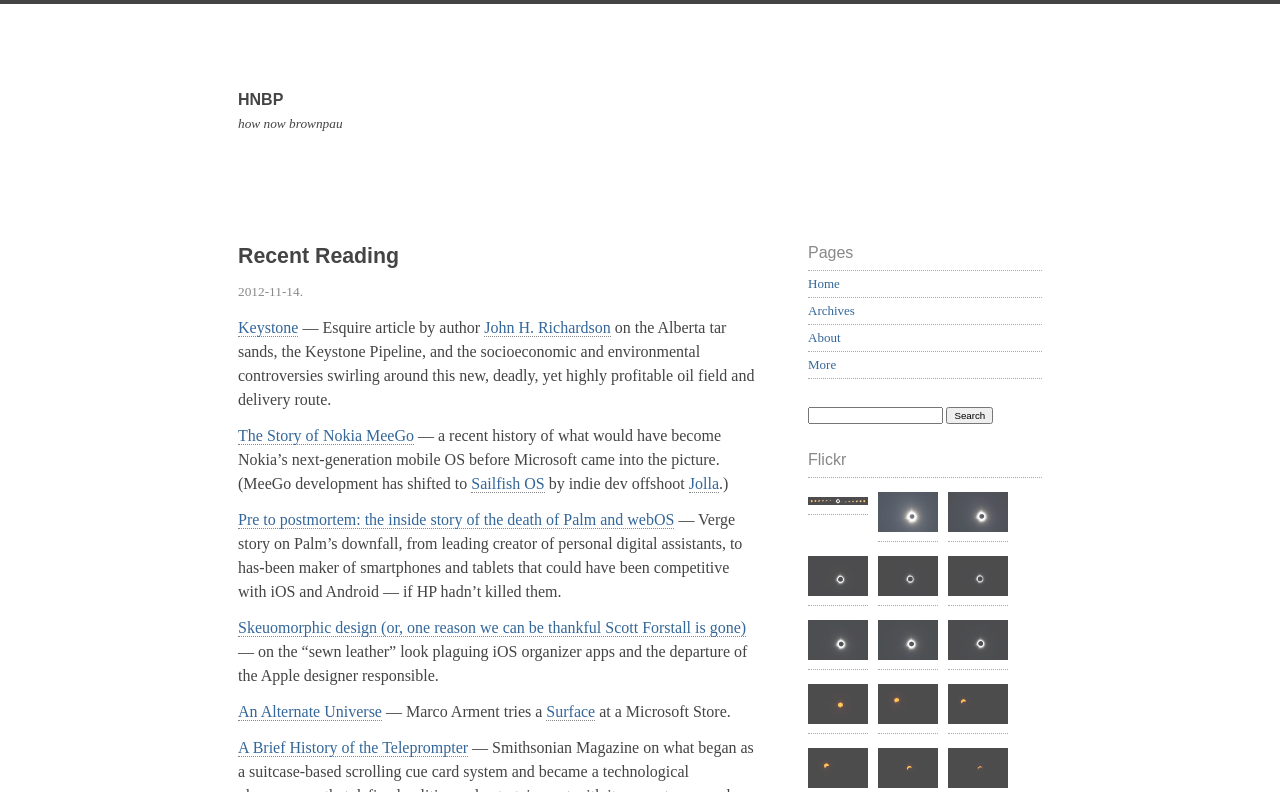Find the bounding box coordinates for the HTML element described in this sentence: "title="Solar Eclipse 2024 - Pre-Totality"". Provide the coordinates as four float numbers between 0 and 1, in the format [left, top, right, bottom].

[0.686, 0.864, 0.733, 0.92]